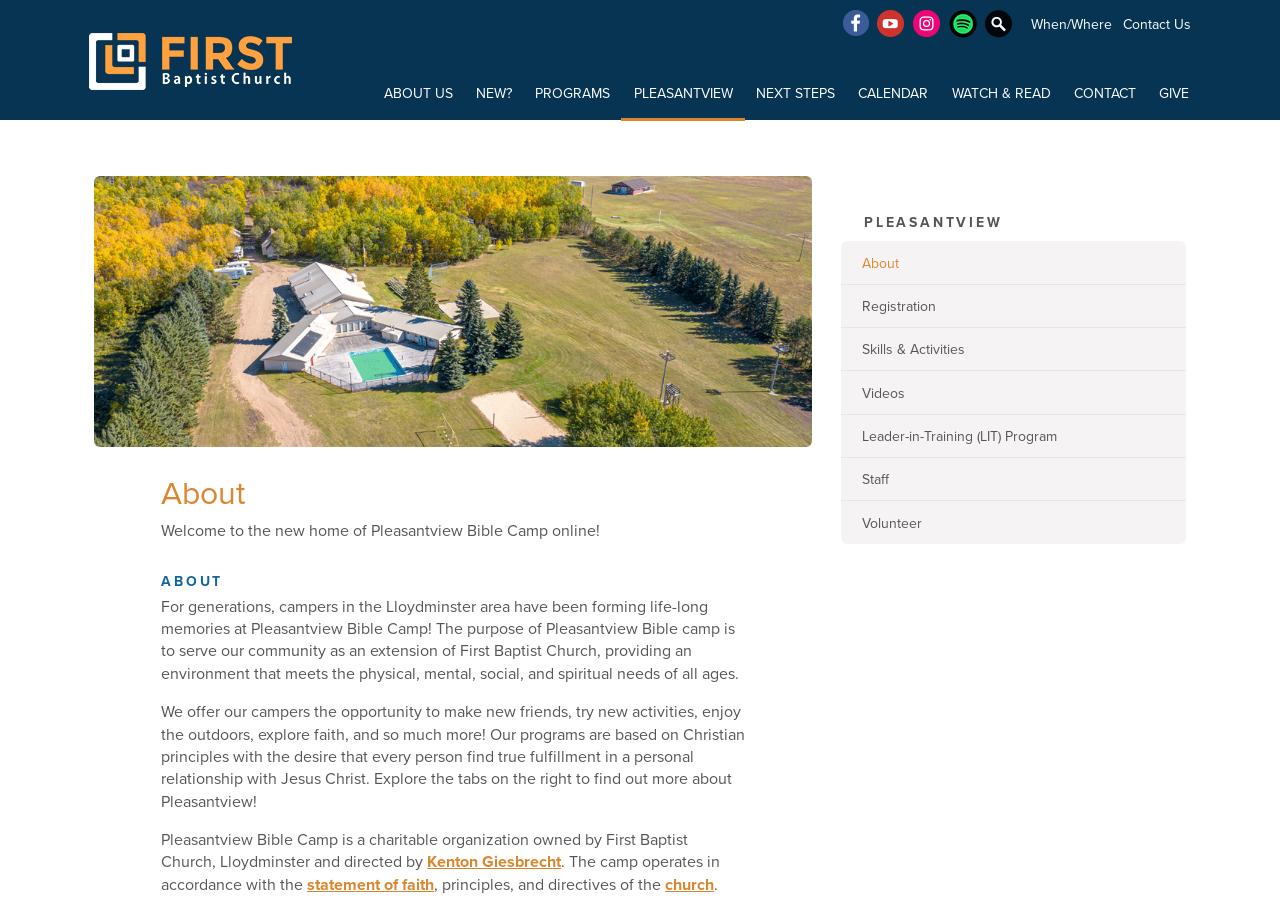Analyze the image and answer the question with as much detail as possible: 
What is the name of the program for leaders in training?

The answer can be found in the link element 'Leader-in-Training (LIT) Program' which is part of the list of links under the heading 'PLEASANTVIEW'.